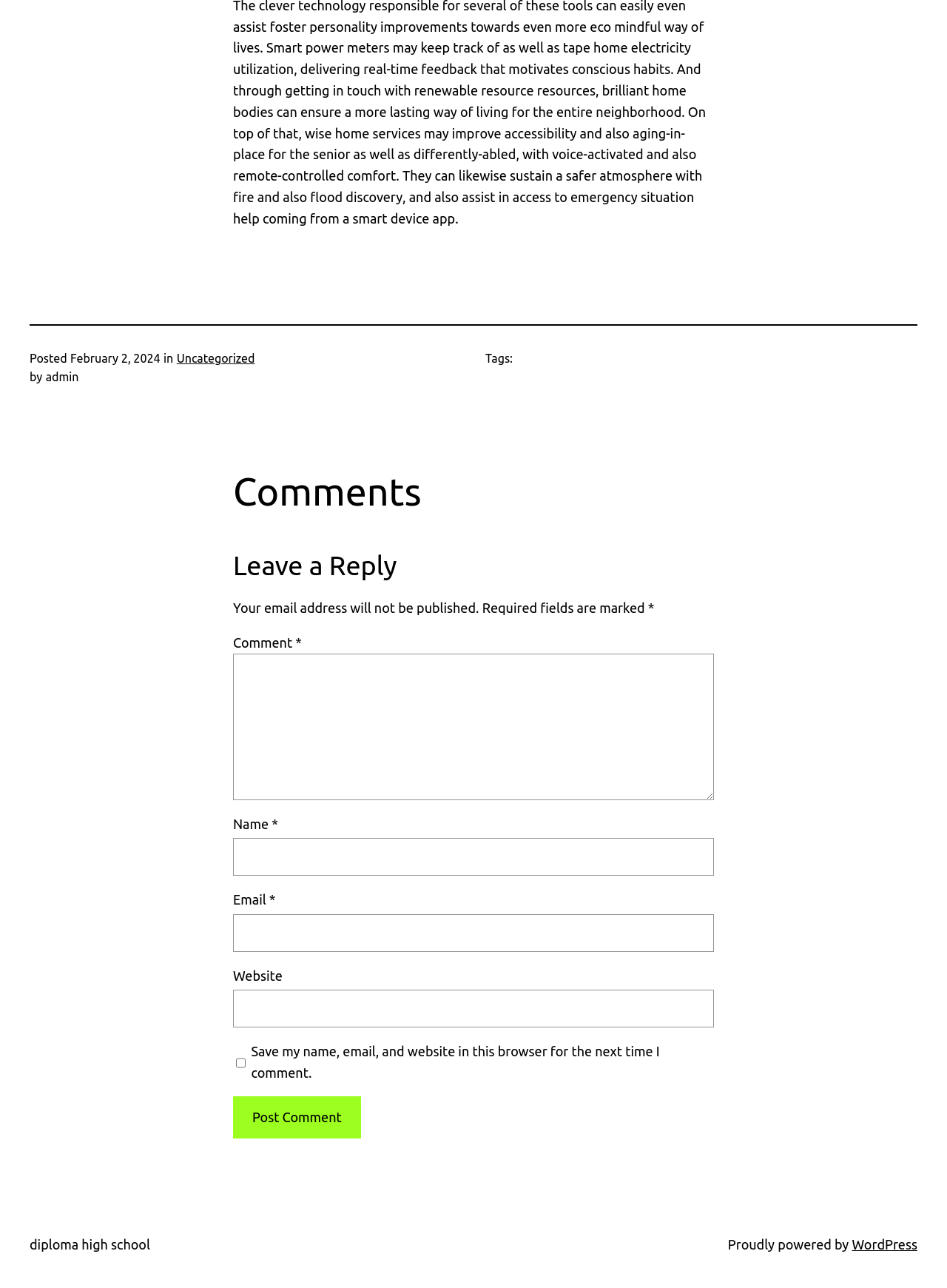Given the content of the image, can you provide a detailed answer to the question?
What is the label of the first textbox?

I found the label of the first textbox by looking at the static text above the textbox, which says 'Comment'.